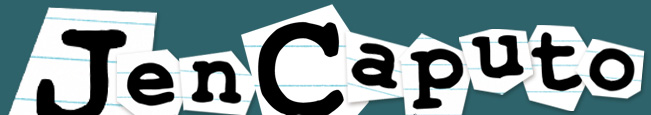Explain the image with as much detail as possible.

The image prominently features the name "Jen Caputo" styled in a whimsical and creative font, giving it a playful and artistic flair. The letters are presented on a backdrop that resembles torn pieces of notebook paper, with varying alignments that suggest a collage effect. The contrasting colors of the text—black and white against a calming teal background—create a vibrant visual appeal. This design reflects a creative branding approach, likely associated with a personal or professional website, showcasing elements of digital design or artistic expression related to Jen Caputo's work.